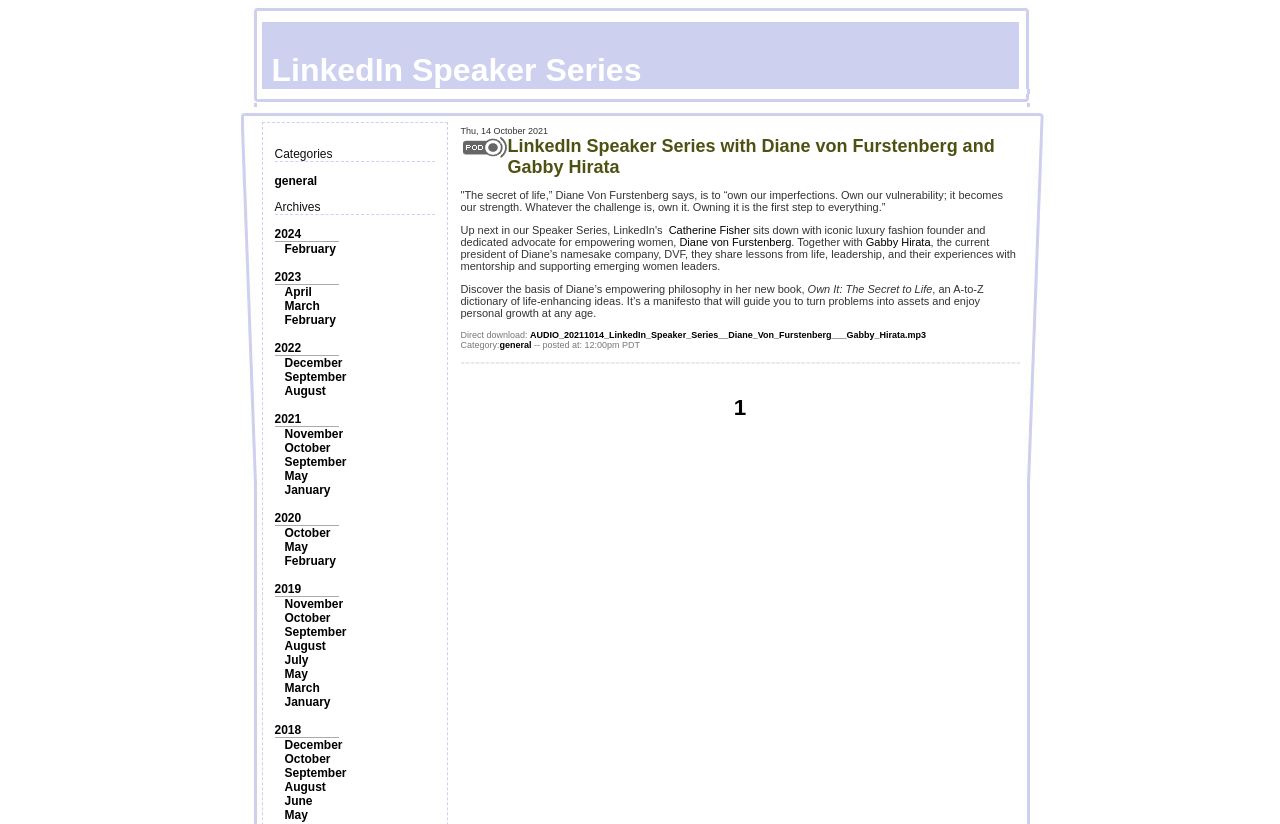How many years are listed in the archives section?
Respond to the question with a single word or phrase according to the image.

7